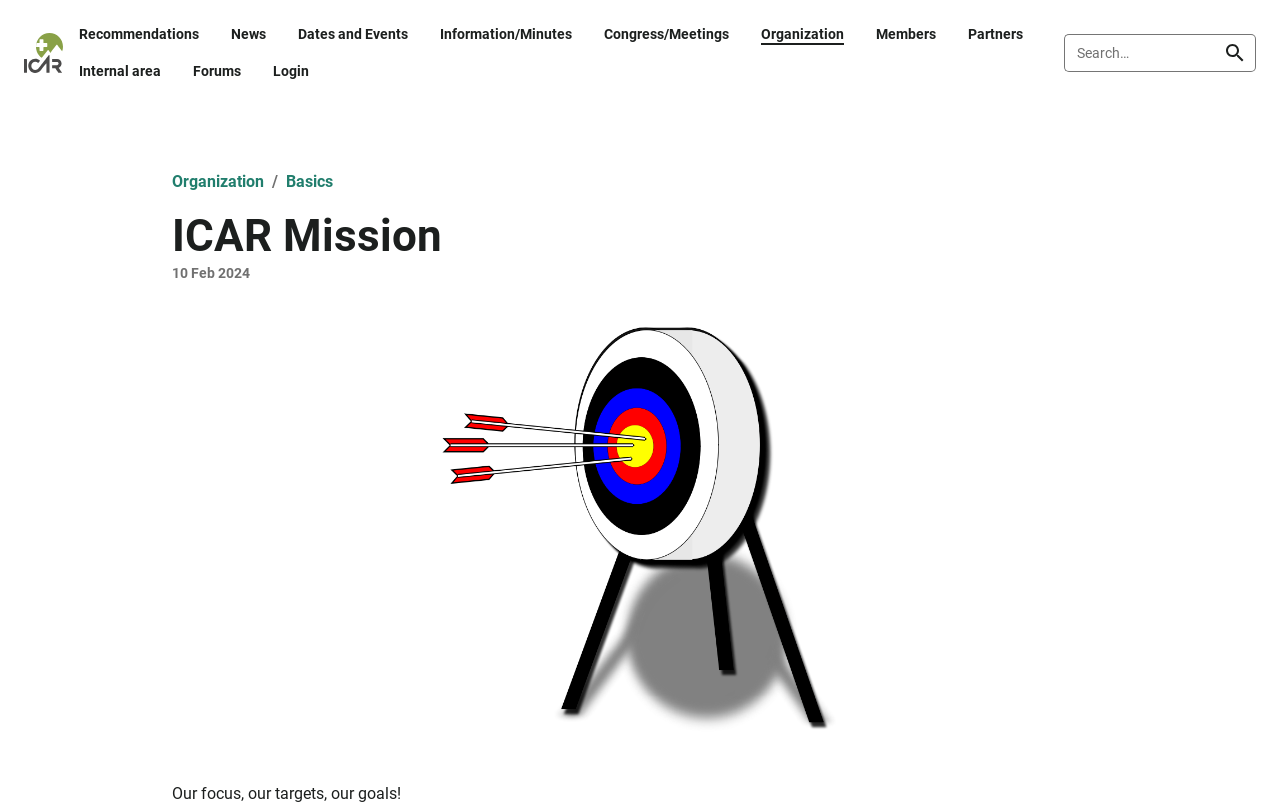Based on what you see in the screenshot, provide a thorough answer to this question: How many navigation links are there?

There are 11 navigation links on the top of the webpage, including 'Recommendations', 'News', 'Dates and Events', 'Information/Minutes', 'Congress/Meetings', 'Organization', 'Members', 'Partners', 'Internal area', 'Forums', and 'Login'. These links are arranged horizontally and have similar bounding box coordinates, indicating they are on the same level.